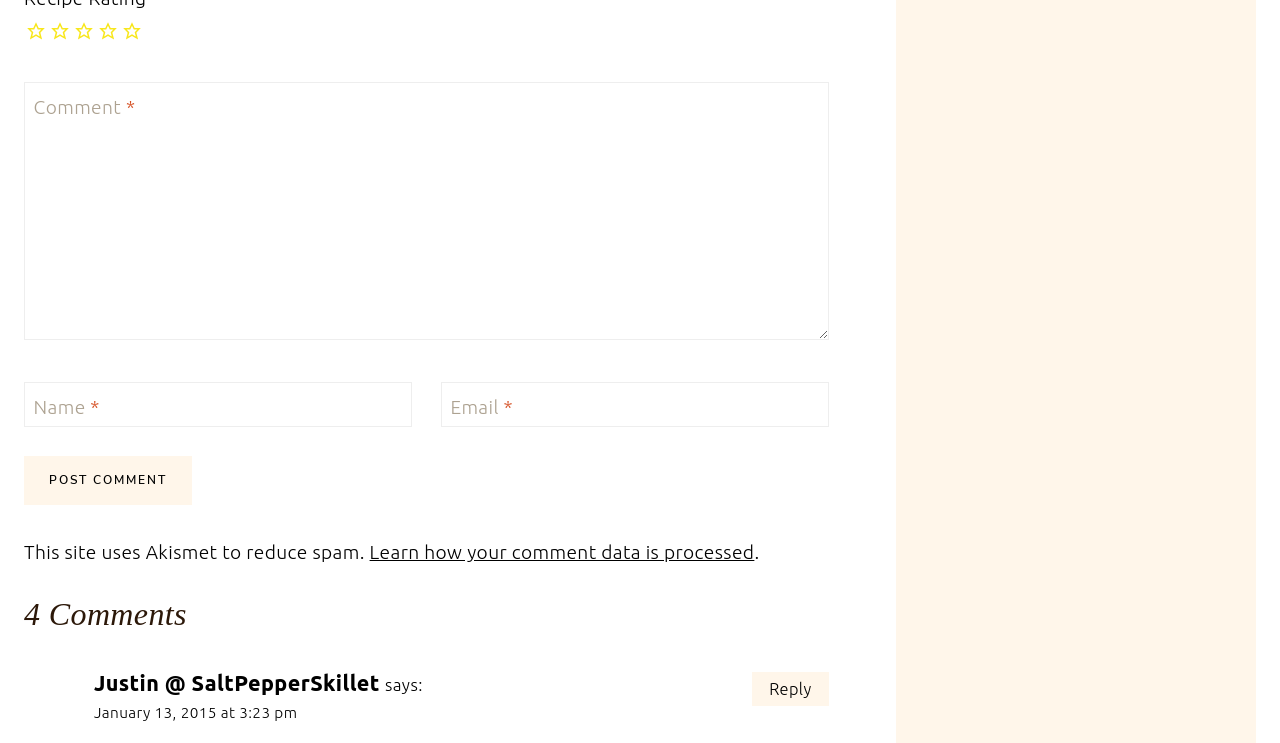Please identify the bounding box coordinates of the element on the webpage that should be clicked to follow this instruction: "Rate this recipe 5 out of 5 stars". The bounding box coordinates should be given as four float numbers between 0 and 1, formatted as [left, top, right, bottom].

[0.096, 0.025, 0.115, 0.058]